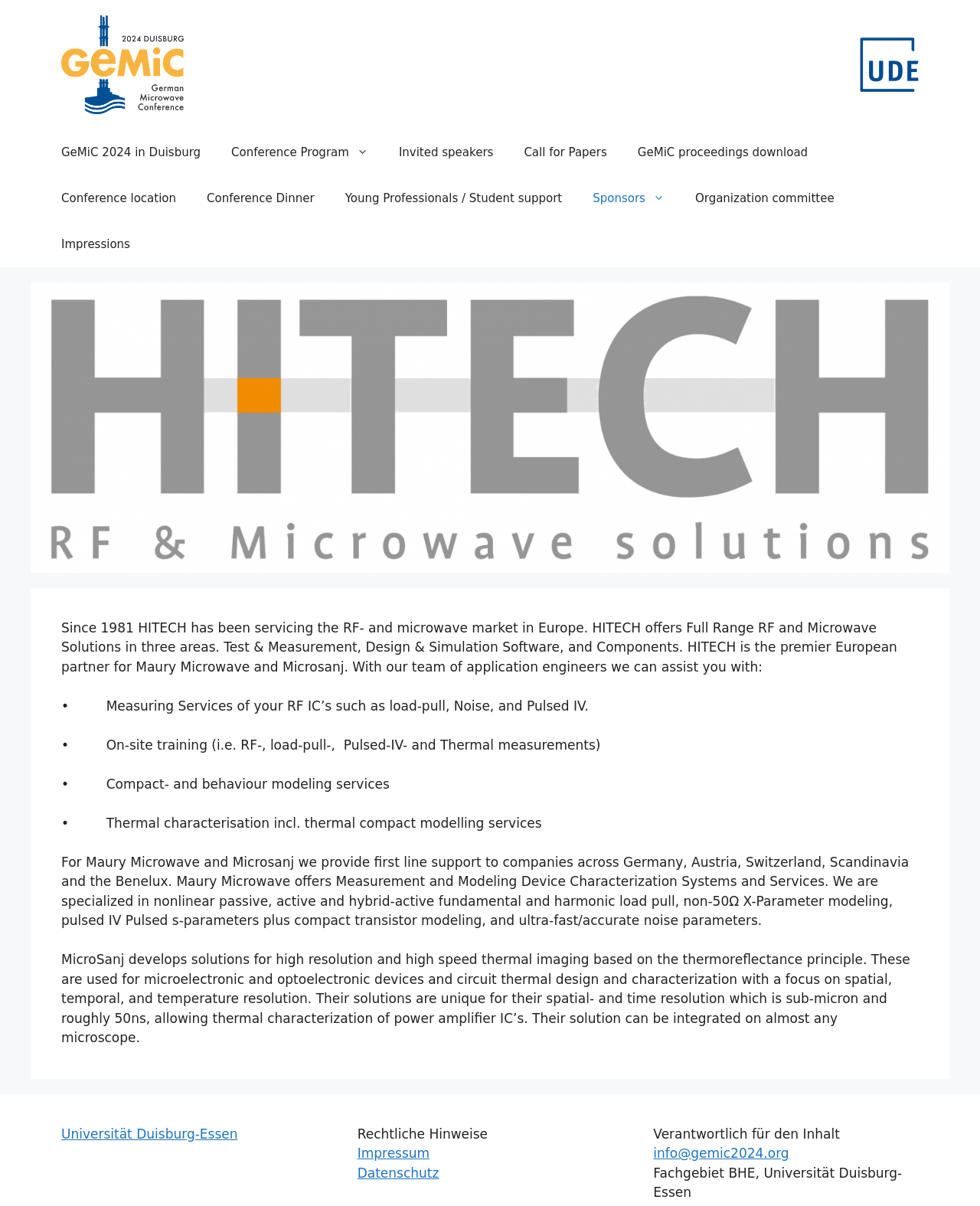Specify the bounding box coordinates of the area to click in order to follow the given instruction: "Visit the 'Universität Duisburg-Essen' website."

[0.062, 0.934, 0.243, 0.946]